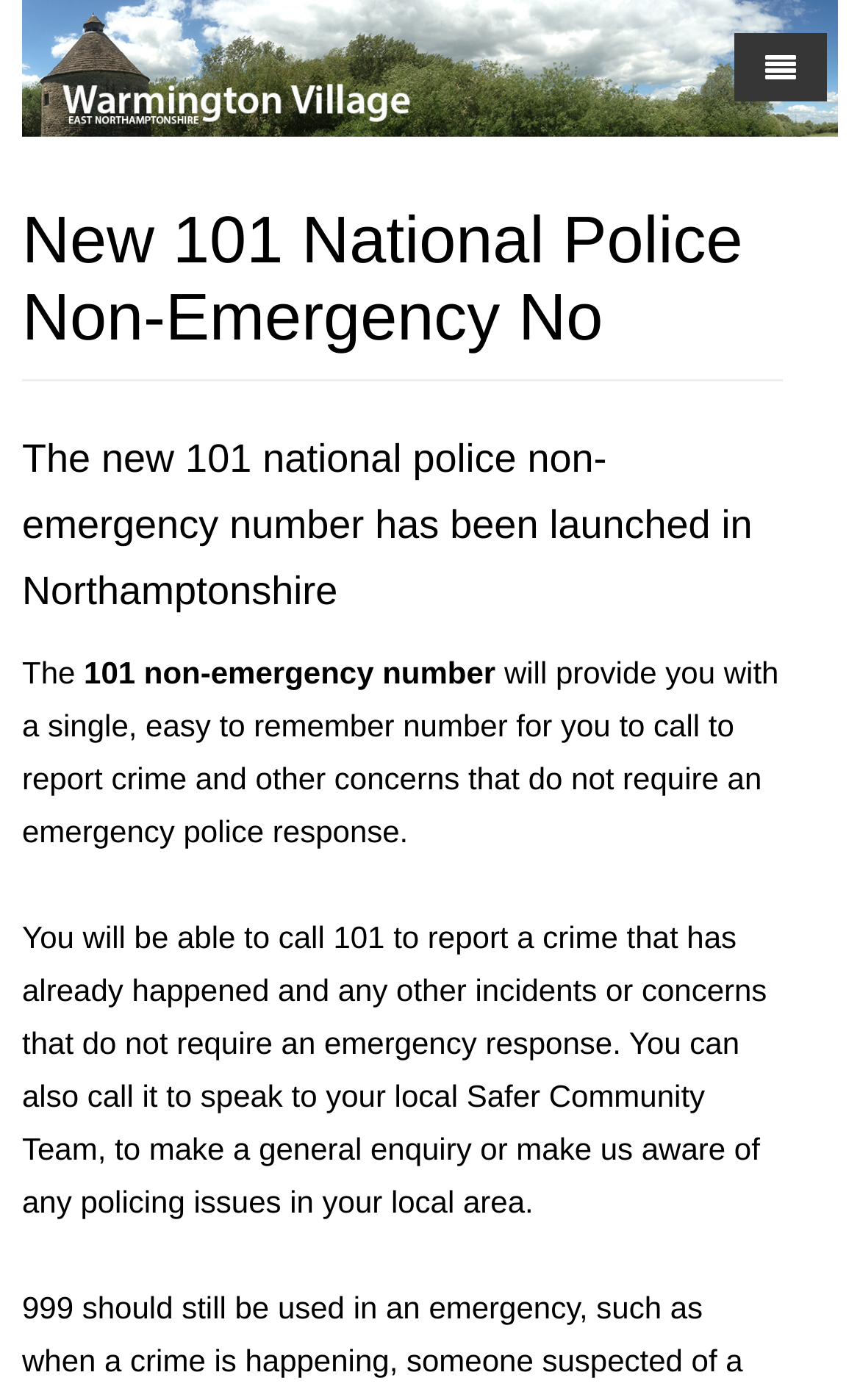What is the phone number for non-emergency police?
Give a detailed and exhaustive answer to the question.

The phone number for non-emergency police is mentioned in the heading 'New 101 National Police Non-Emergency No' and also in the text '101 non-emergency number'.